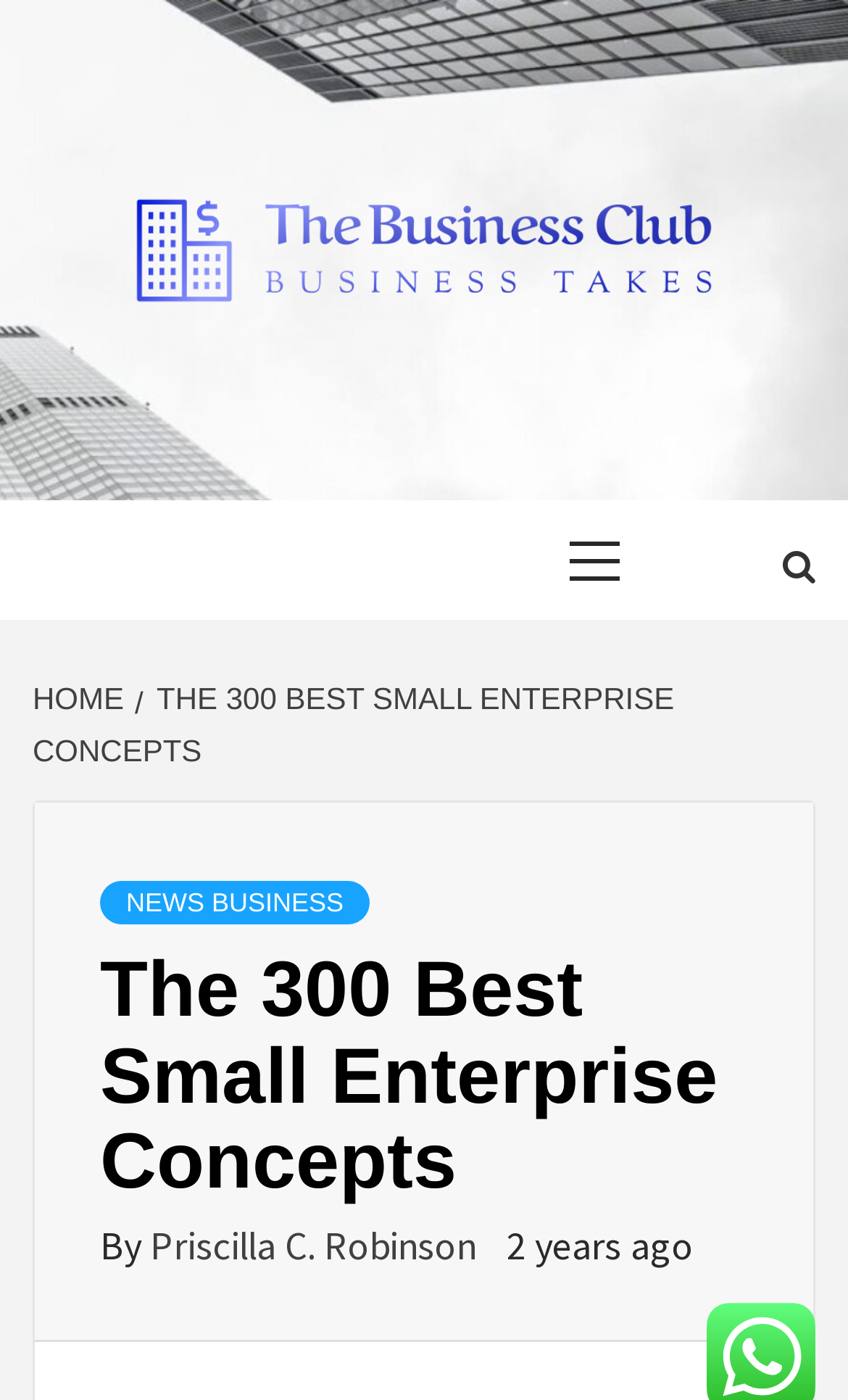What is the primary menu item?
Give a detailed explanation using the information visible in the image.

I found the answer by looking at the top-right corner of the webpage, where there is a generic element with the text 'Primary Menu'.